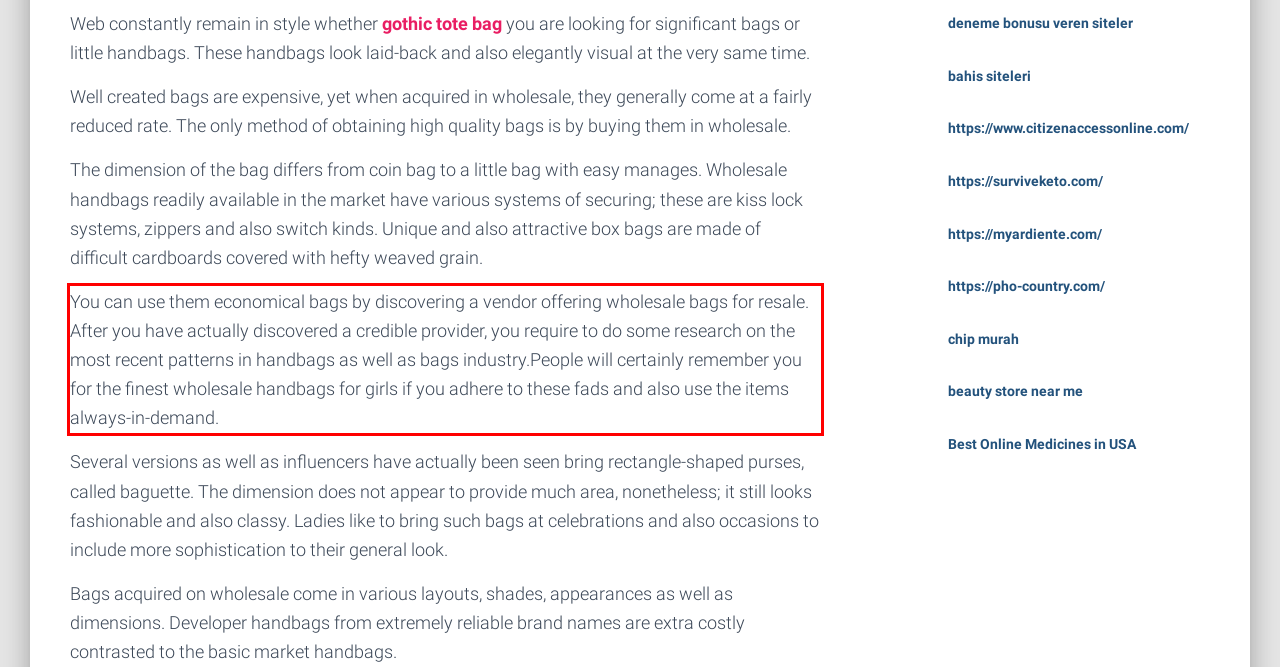Examine the screenshot of the webpage, locate the red bounding box, and generate the text contained within it.

You can use them economical bags by discovering a vendor offering wholesale bags for resale. After you have actually discovered a credible provider, you require to do some research on the most recent patterns in handbags as well as bags industry.People will certainly remember you for the finest wholesale handbags for girls if you adhere to these fads and also use the items always-in-demand.